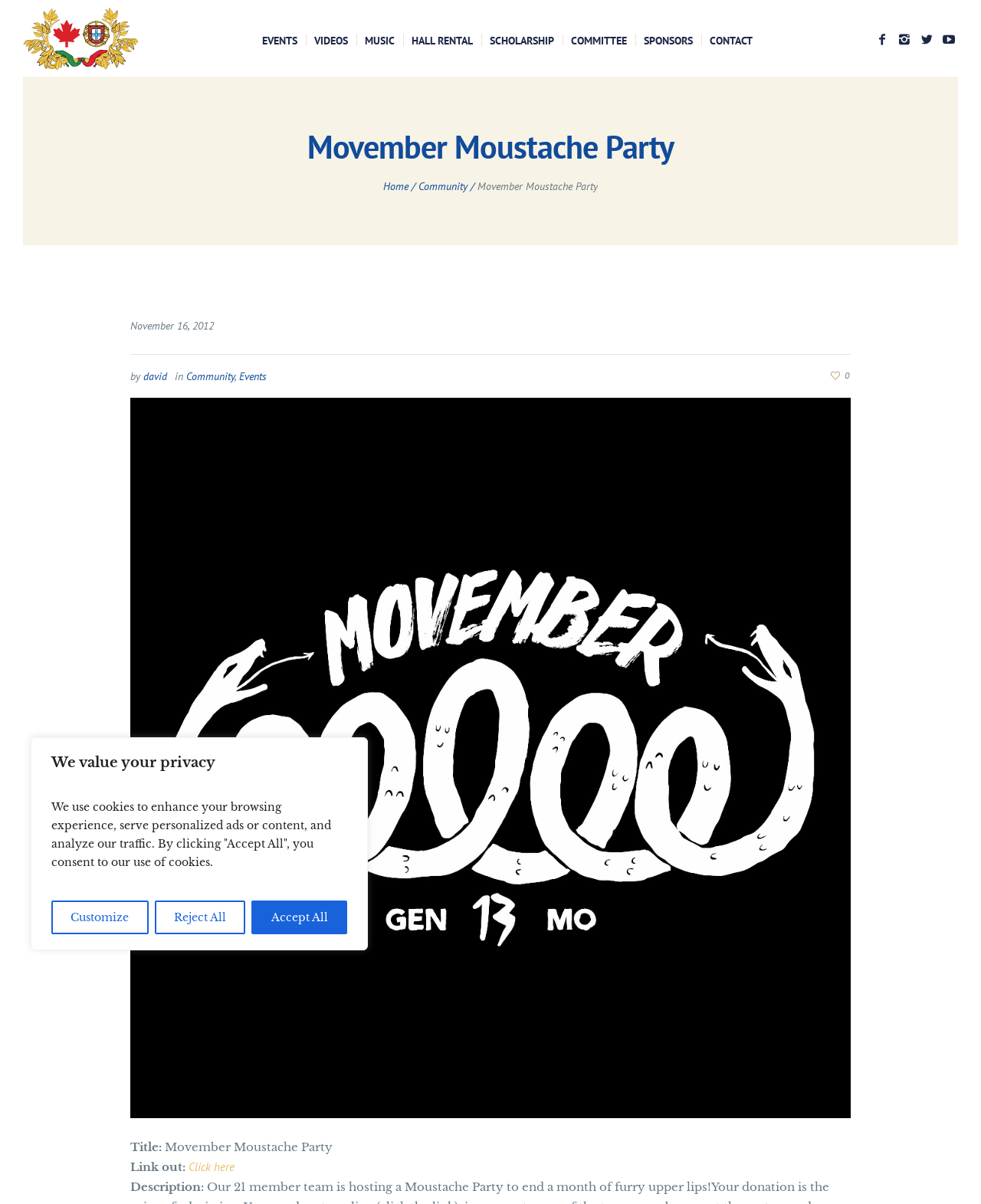Answer the question briefly using a single word or phrase: 
What is the date of the event?

November 16, 2012